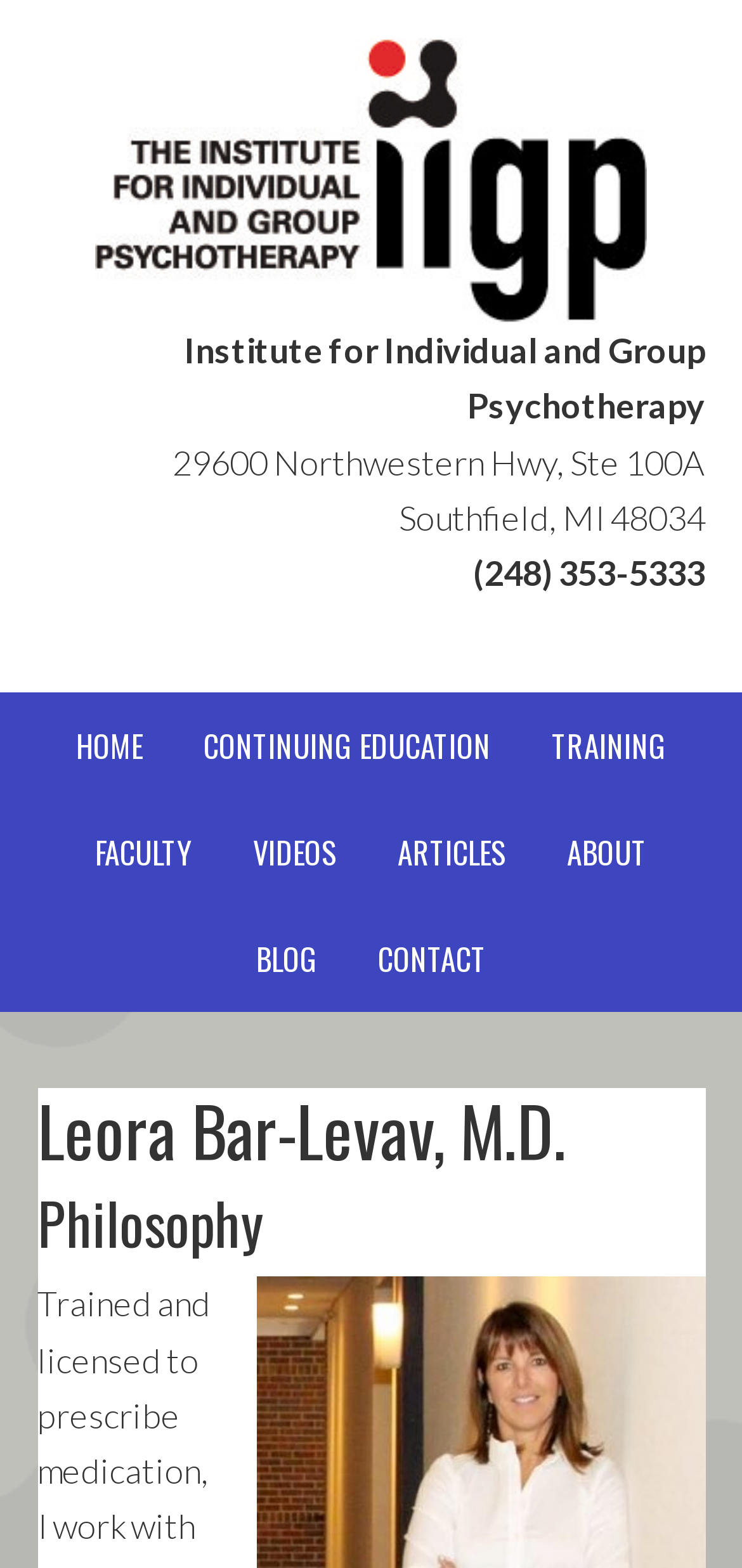Given the element description Continuing Education, predict the bounding box coordinates for the UI element in the webpage screenshot. The format should be (top-left x, top-left y, bottom-right x, bottom-right y), and the values should be between 0 and 1.

[0.233, 0.442, 0.703, 0.51]